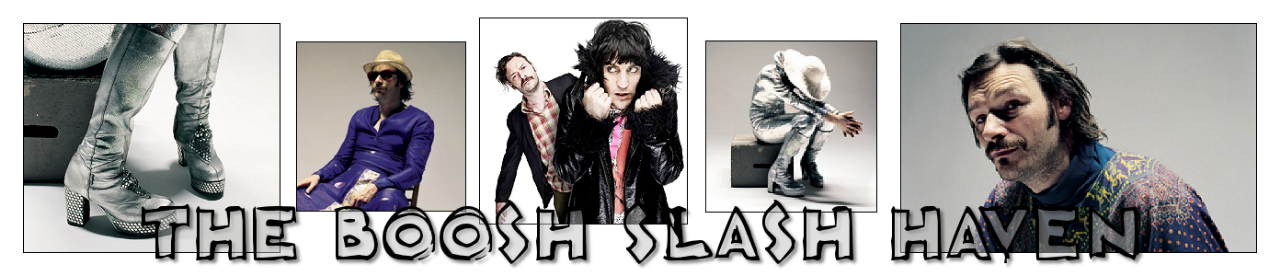Compose an extensive description of the image.

The image features a vibrant collage representing "The Boosh Slash Haven," a fan community centered around the quirky characters and humor of "The Mighty Boosh." The composition showcases a series of playful poses and outfits typical of the show's visual style, emphasizing the eccentricity of the characters associated with it. At the forefront, a bold and eye-catching title reads "THE BOOSH SLASH HAVEN," setting the tone for a creative space filled with fan fiction and art. Each image within the collage captures a unique aspect of the performers' flamboyant fashion and expressive antics, inviting viewers to explore the imaginative realms of this dedicated fandom.